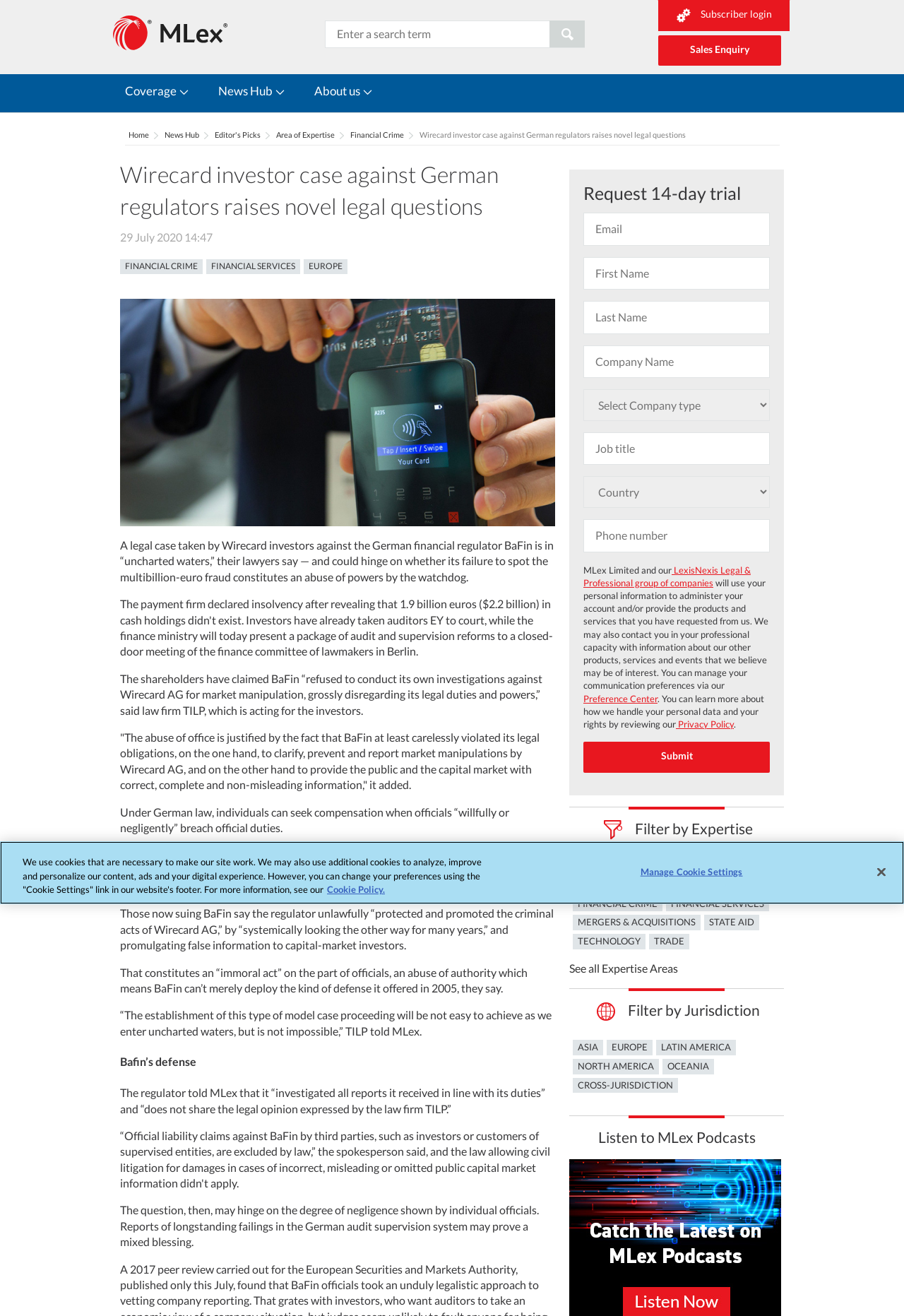What is the potential outcome of the legal case if BaFin is found liable?
Respond to the question with a well-detailed and thorough answer.

According to the article, under German law, individuals can seek compensation when officials willfully or negligently breach official duties, and if BaFin is found liable, it could lead to compensation for individuals affected by its actions.